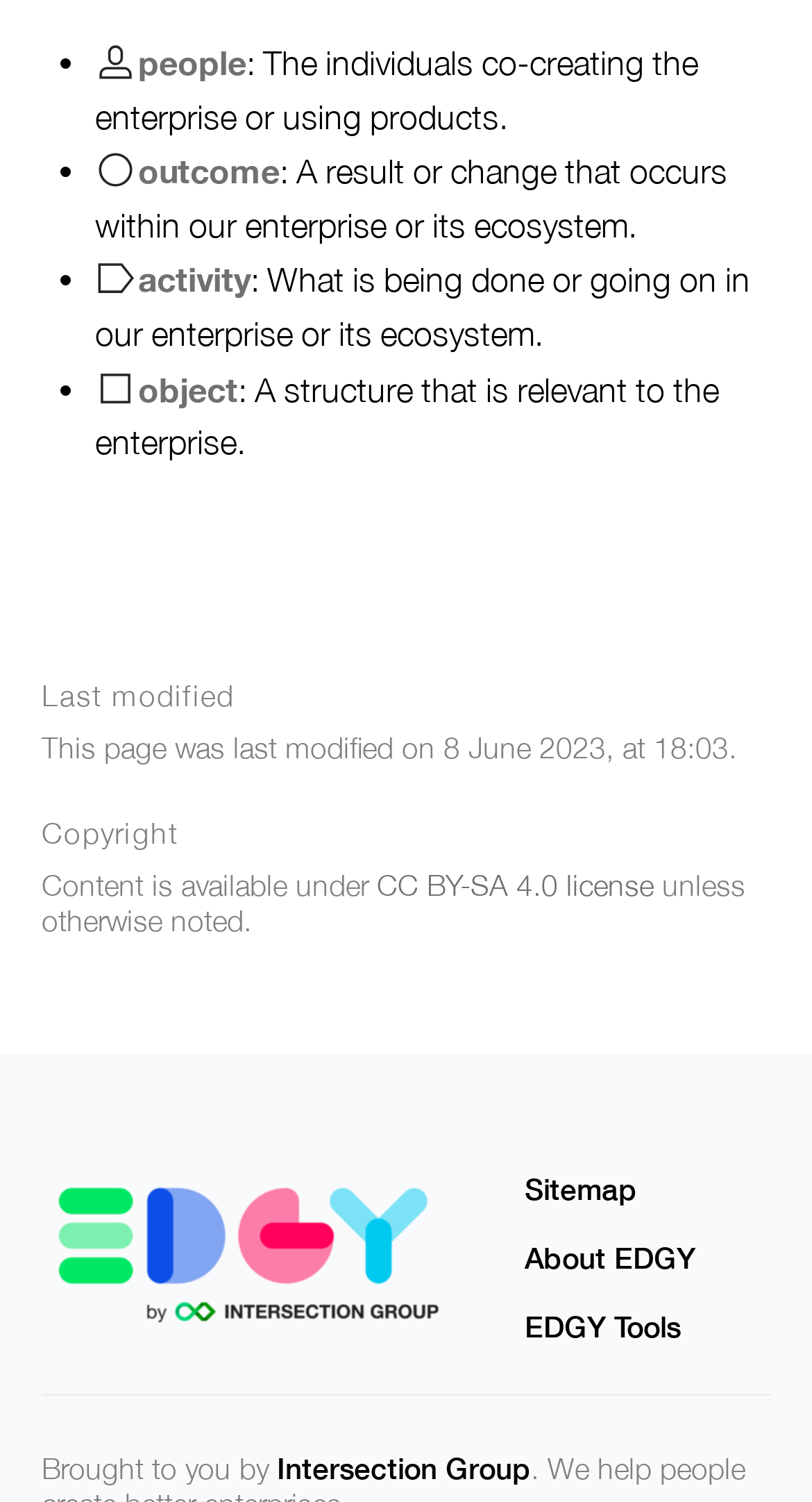Pinpoint the bounding box coordinates of the element you need to click to execute the following instruction: "check Sitemap". The bounding box should be represented by four float numbers between 0 and 1, in the format [left, top, right, bottom].

[0.605, 0.768, 0.897, 0.814]